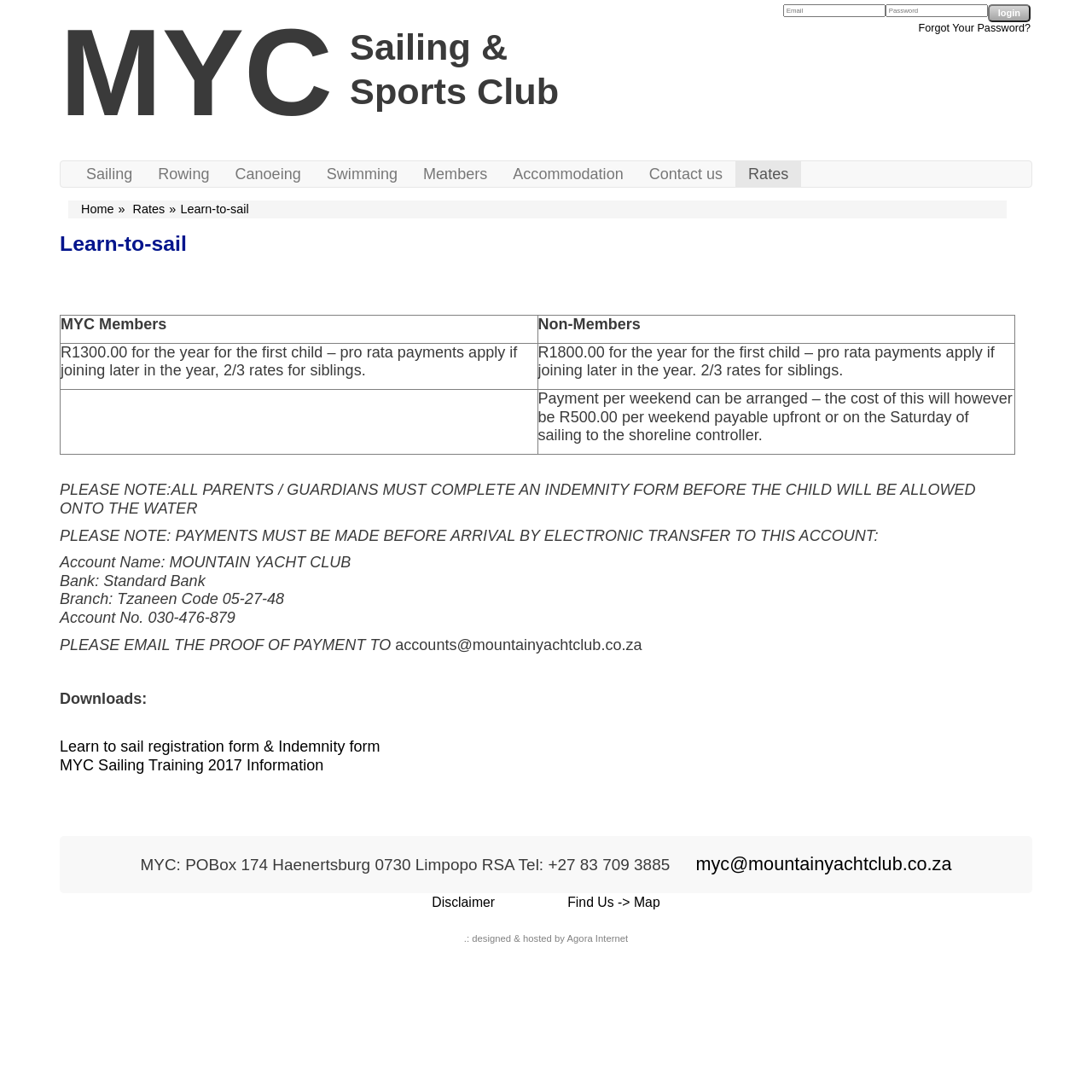Explain the webpage's design and content in an elaborate manner.

The webpage is about the MYC Sailing & Sports Club, located at Ebenezer Dam in Limpopo, South Africa. At the top, there is a title "Sailing & Sports Club" and a login section with fields for email address and password, along with a "login" button and a "Forgot Your Password?" link.

Below the login section, there are several links to different sections of the website, including "Sailing", "Rowing", "Canoeing", "Swimming", "Members", "Accommodation", "Contact us", and "Rates". These links are arranged horizontally across the page.

Further down, there is a table with information about membership rates. The table has two columns, one for "MYC Members" and one for "Non-Members", with rates listed for each category.

The page also contains several blocks of text with important information, including a note about indemnity forms, payment instructions, and bank account information for making payments. There are also links to download forms, such as the "Learn to sail registration form & Indemnity form" and "MYC Sailing Training 2017 Information".

At the bottom of the page, there is a section with contact information, including a postal address, phone number, and email address. There are also links to a disclaimer, a map to find the club, and information about the website's design and hosting.